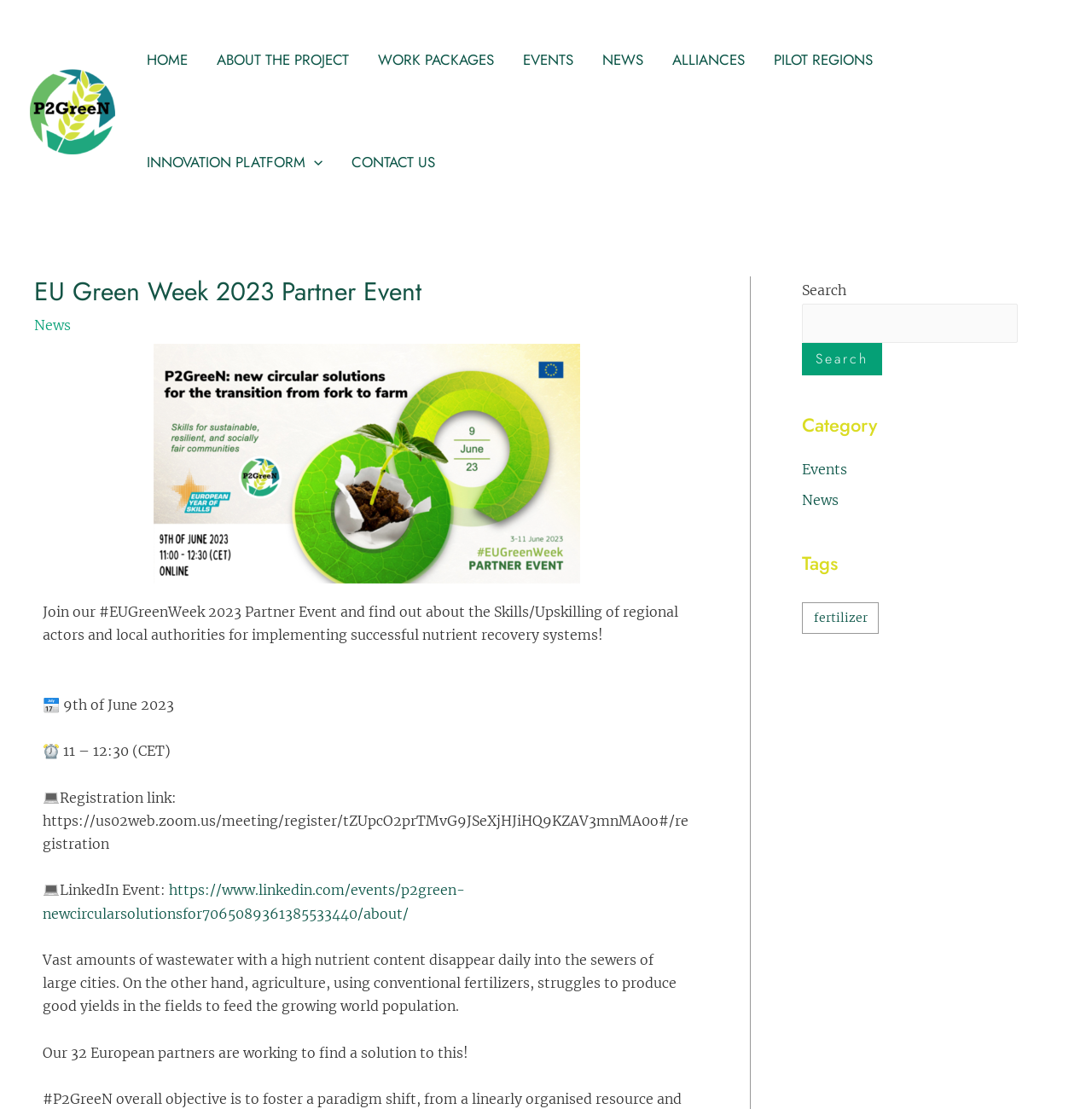Please extract the title of the webpage.

EU Green Week 2023 Partner Event